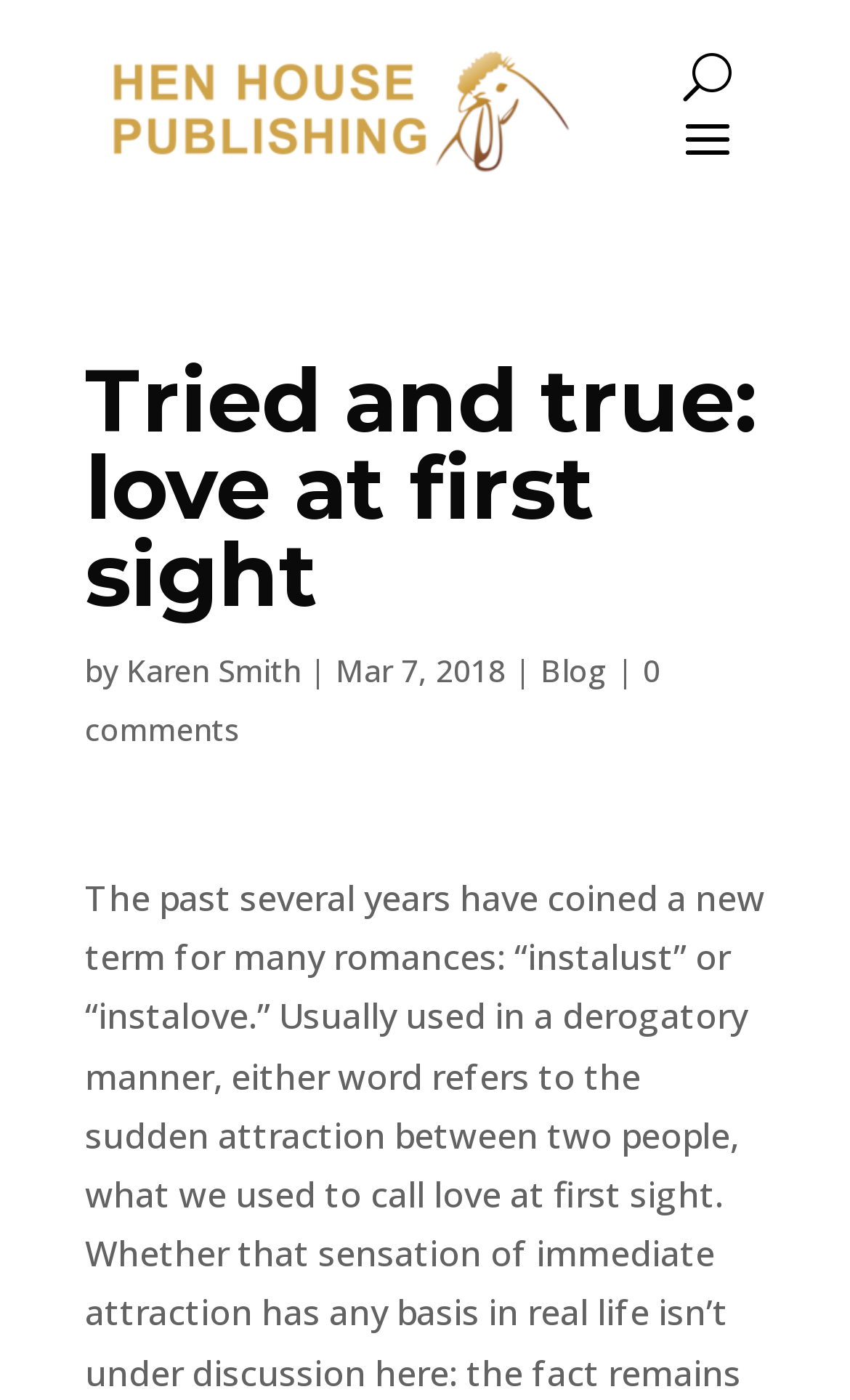Give a concise answer of one word or phrase to the question: 
When was the article published?

Mar 7, 2018